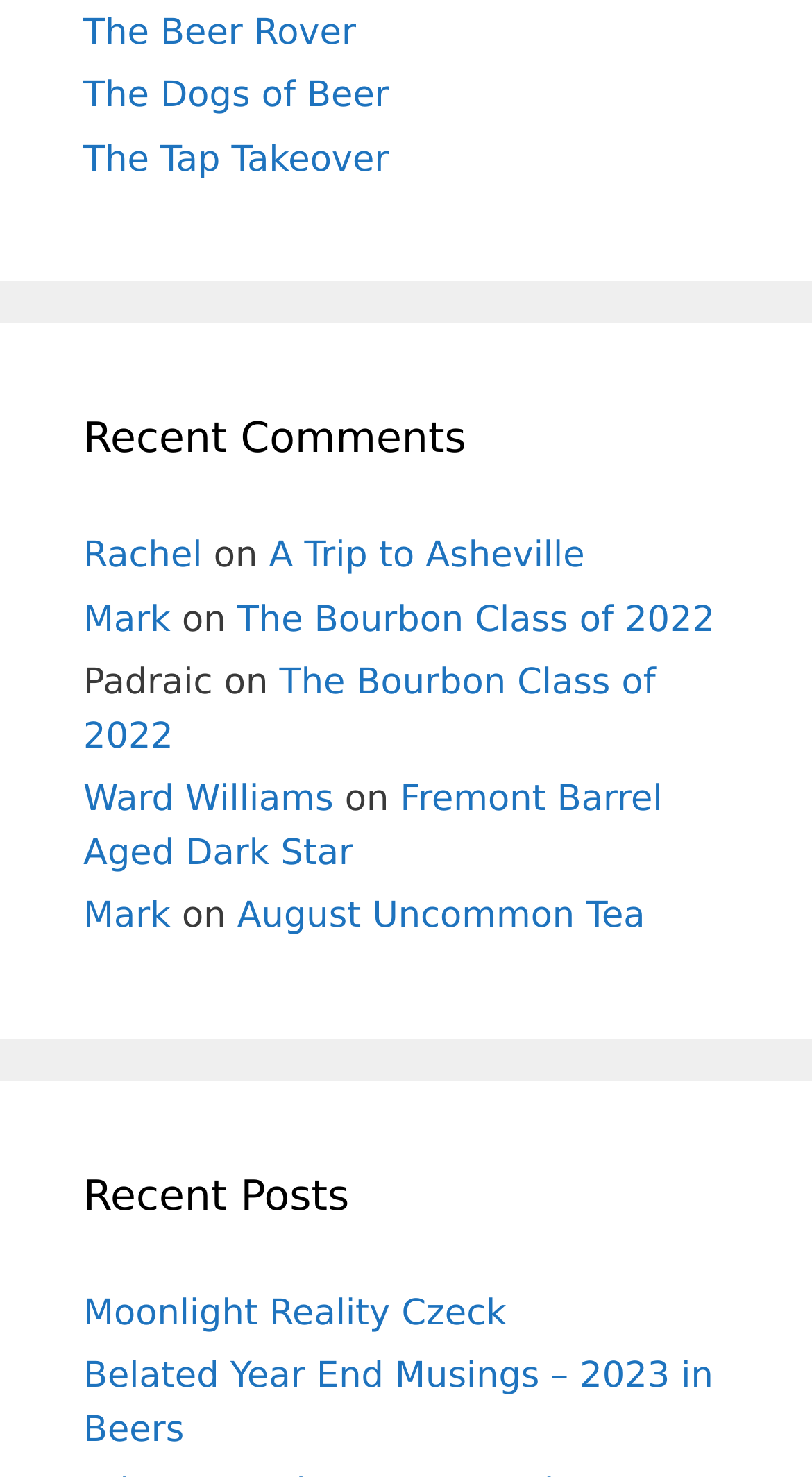Refer to the screenshot and give an in-depth answer to this question: What is the title of the second link under 'The Beer Rover'?

I looked at the links under 'The Beer Rover' and found the second link is 'The Dogs of Beer', which is the title of the second link.